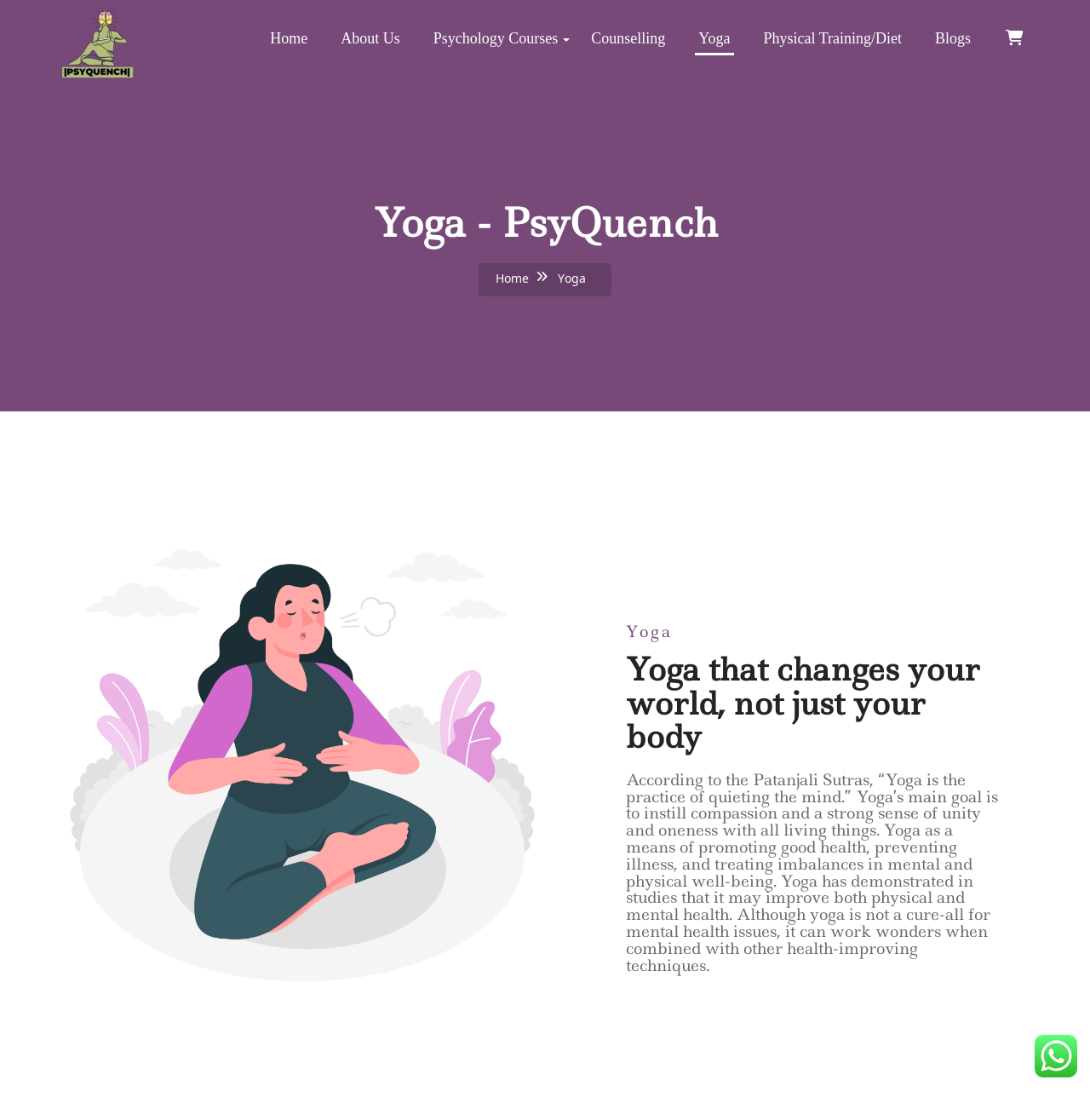Show me the bounding box coordinates of the clickable region to achieve the task as per the instruction: "read about Yoga".

[0.641, 0.027, 0.67, 0.042]